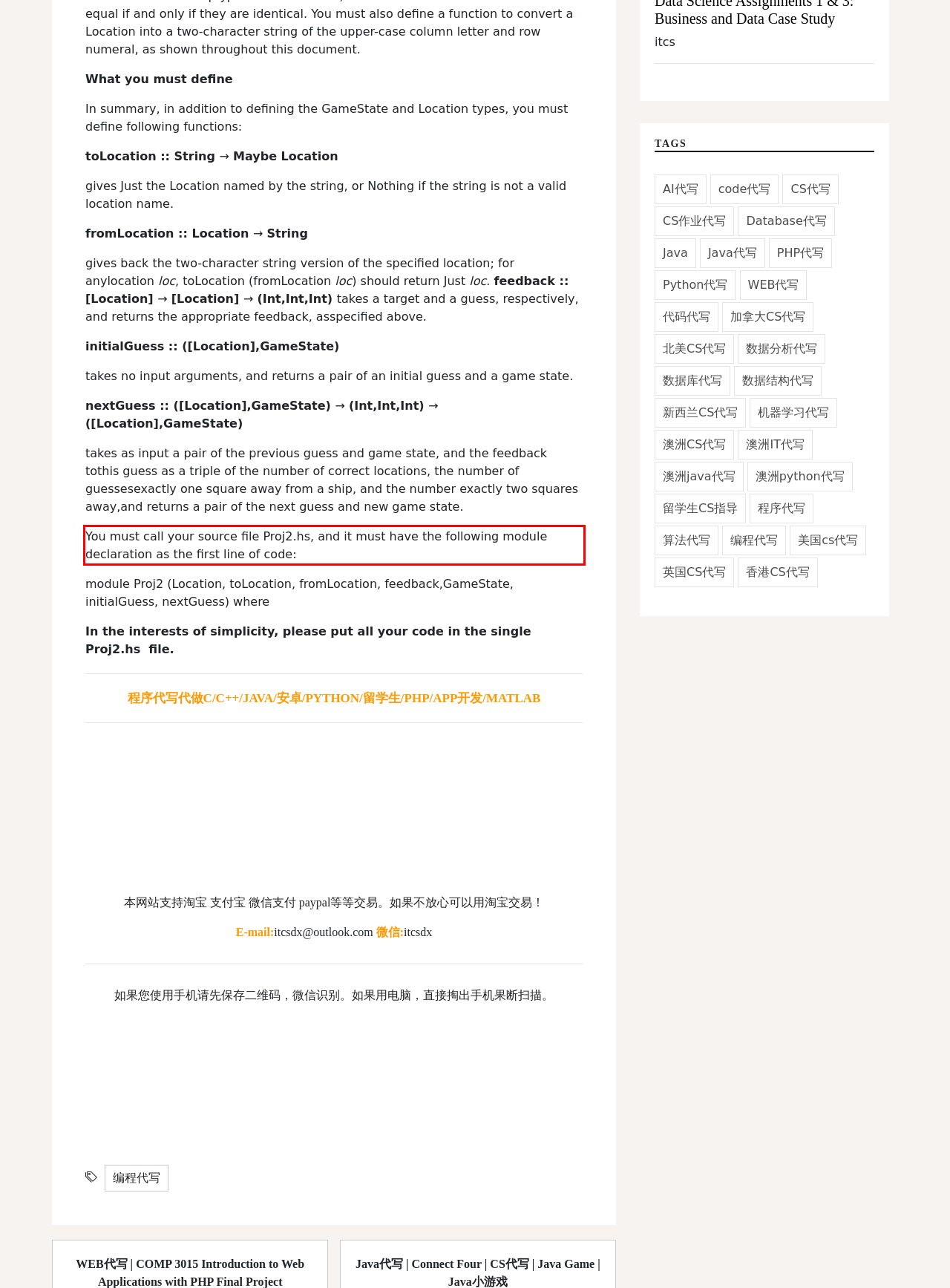Identify the text inside the red bounding box on the provided webpage screenshot by performing OCR.

You must call your source file Proj2.hs, and it must have the following module declaration as the first line of code: